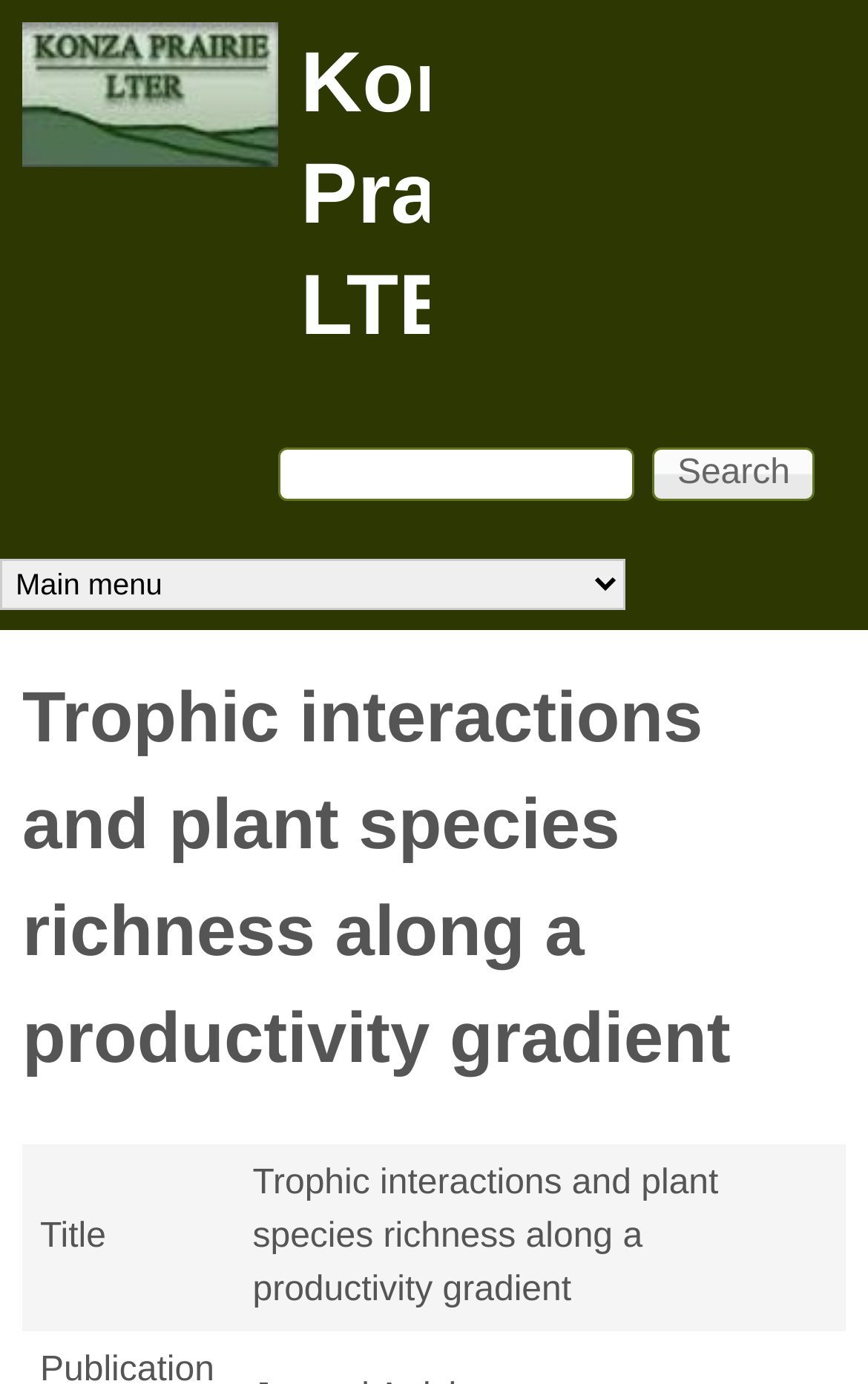Look at the image and write a detailed answer to the question: 
How many search form elements are there?

I counted the search form elements by looking at the search box section of the webpage. There is a heading 'Search form', a searchbox with the label 'Search', and a button with the label 'Search'. Therefore, there are 3 search form elements.